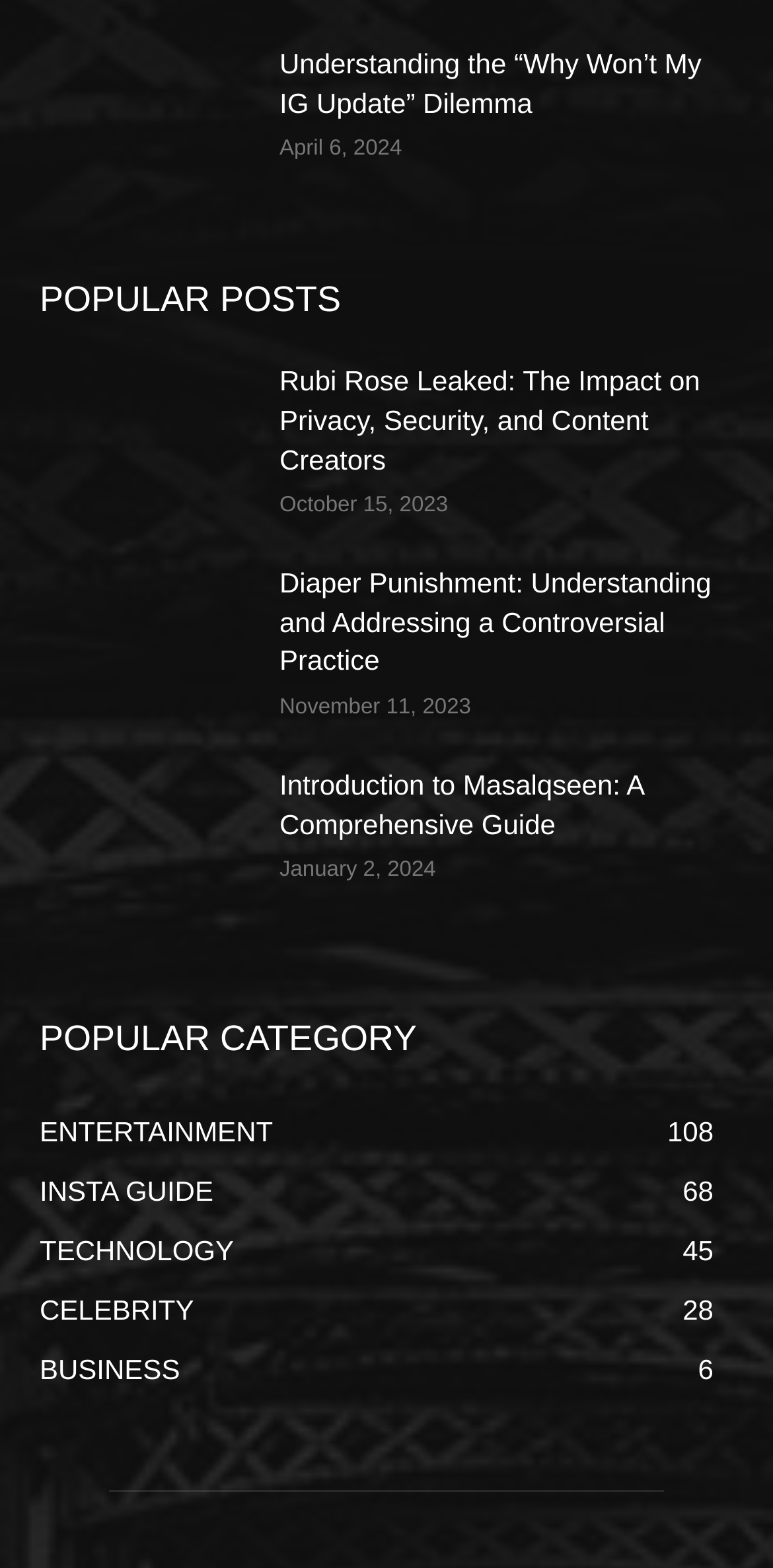Refer to the image and answer the question with as much detail as possible: When was the second article published?

The second article on the webpage has a timestamp element with the text 'October 15, 2023', which suggests that it was published on this date.